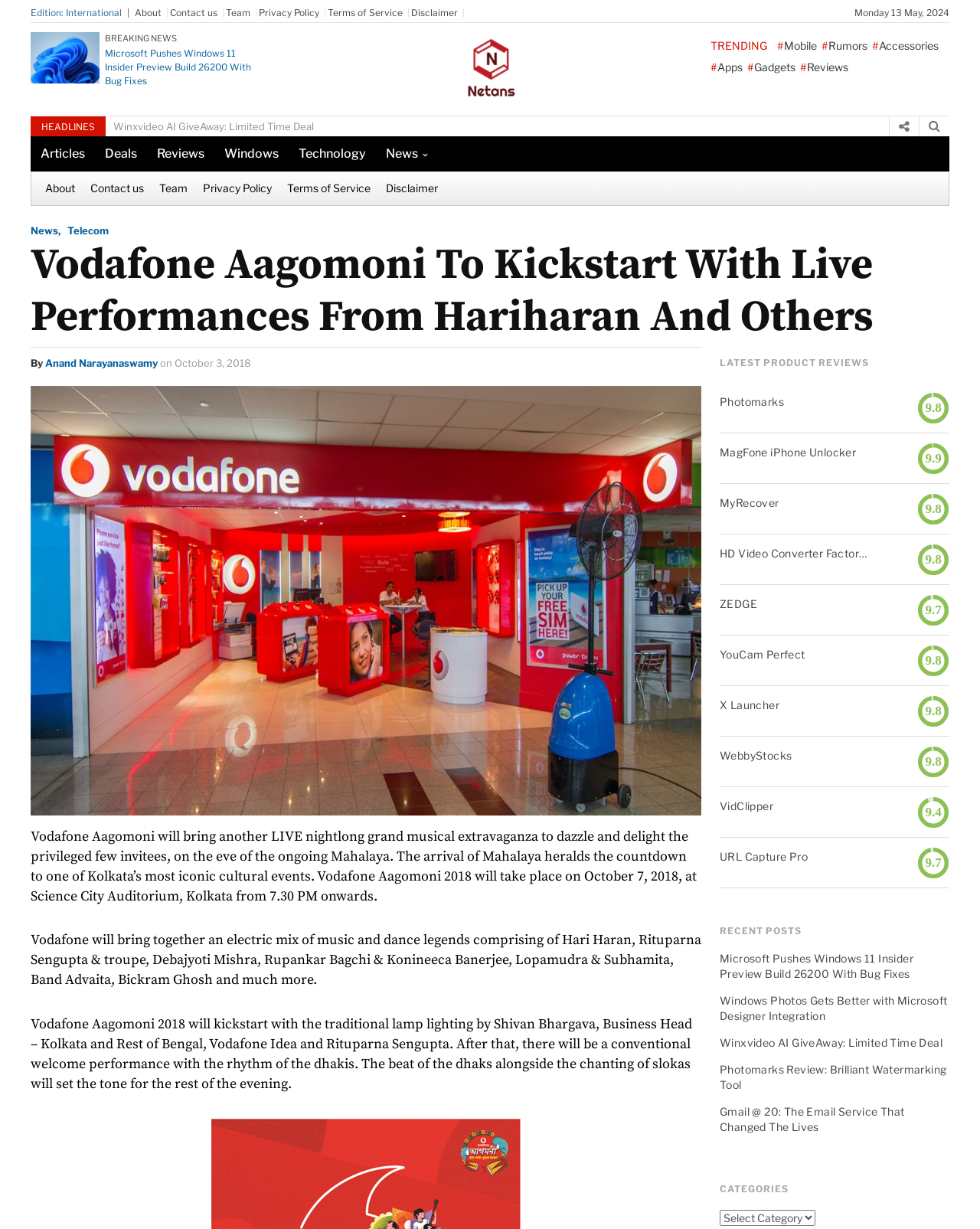Generate the text content of the main headline of the webpage.

Vodafone Aagomoni To Kickstart With Live Performances From Hariharan And Others